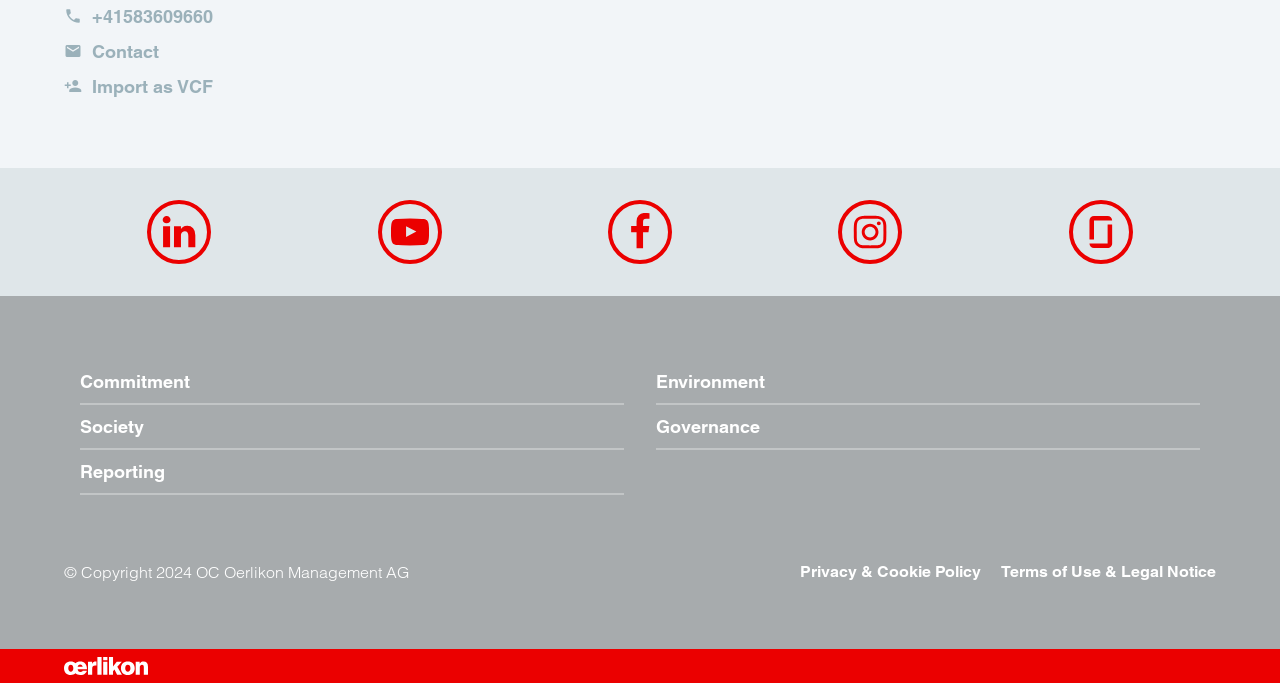Identify the bounding box coordinates of the area that should be clicked in order to complete the given instruction: "email Marlies de Ruiter". The bounding box coordinates should be four float numbers between 0 and 1, i.e., [left, top, right, bottom].

None